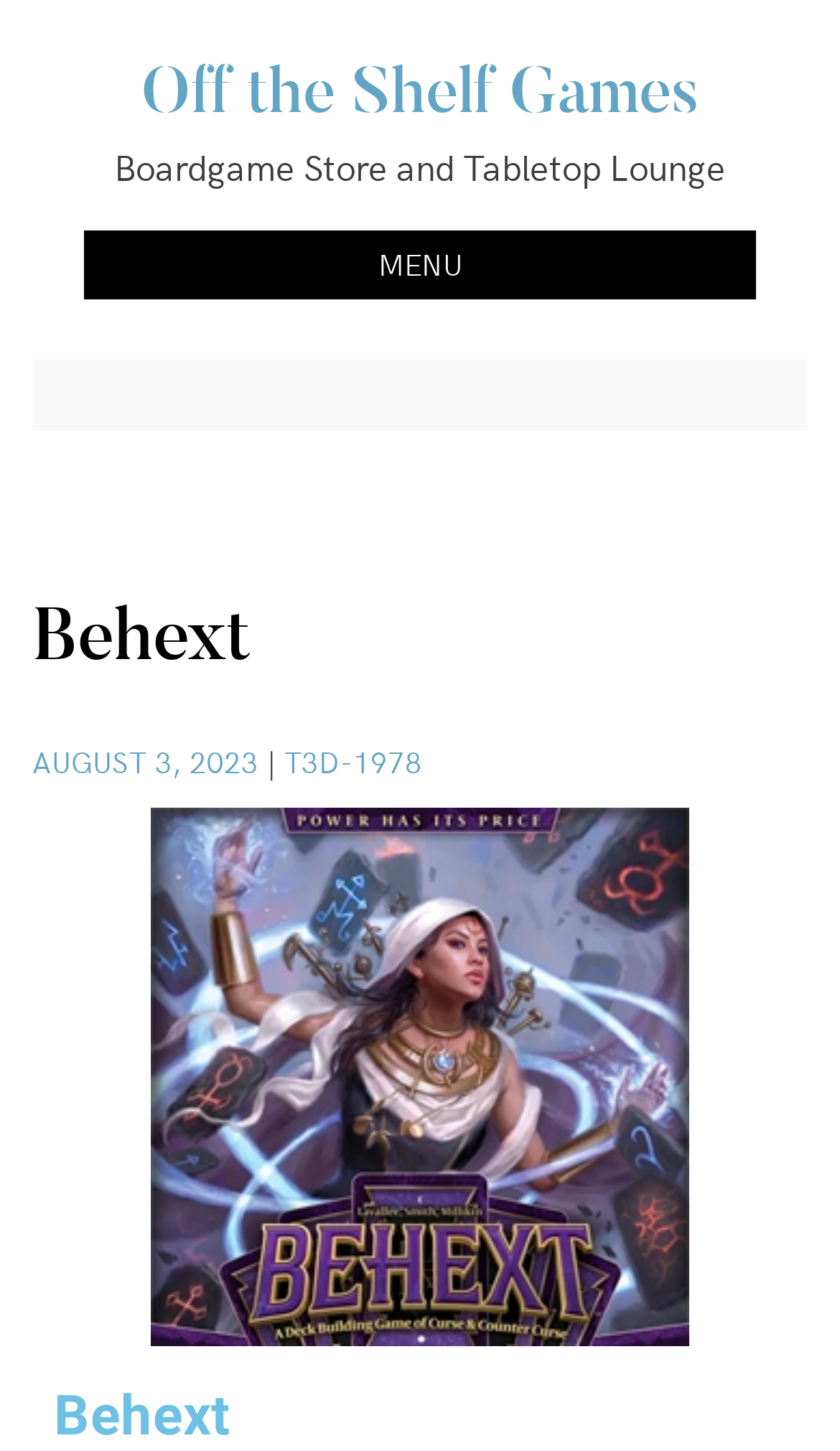How many navigation menu items are there?
Examine the webpage screenshot and provide an in-depth answer to the question.

The navigation menu can be found on the top-right corner of the webpage, where it says 'MENU'. When expanded, it only contains one item, which is the primary menu.